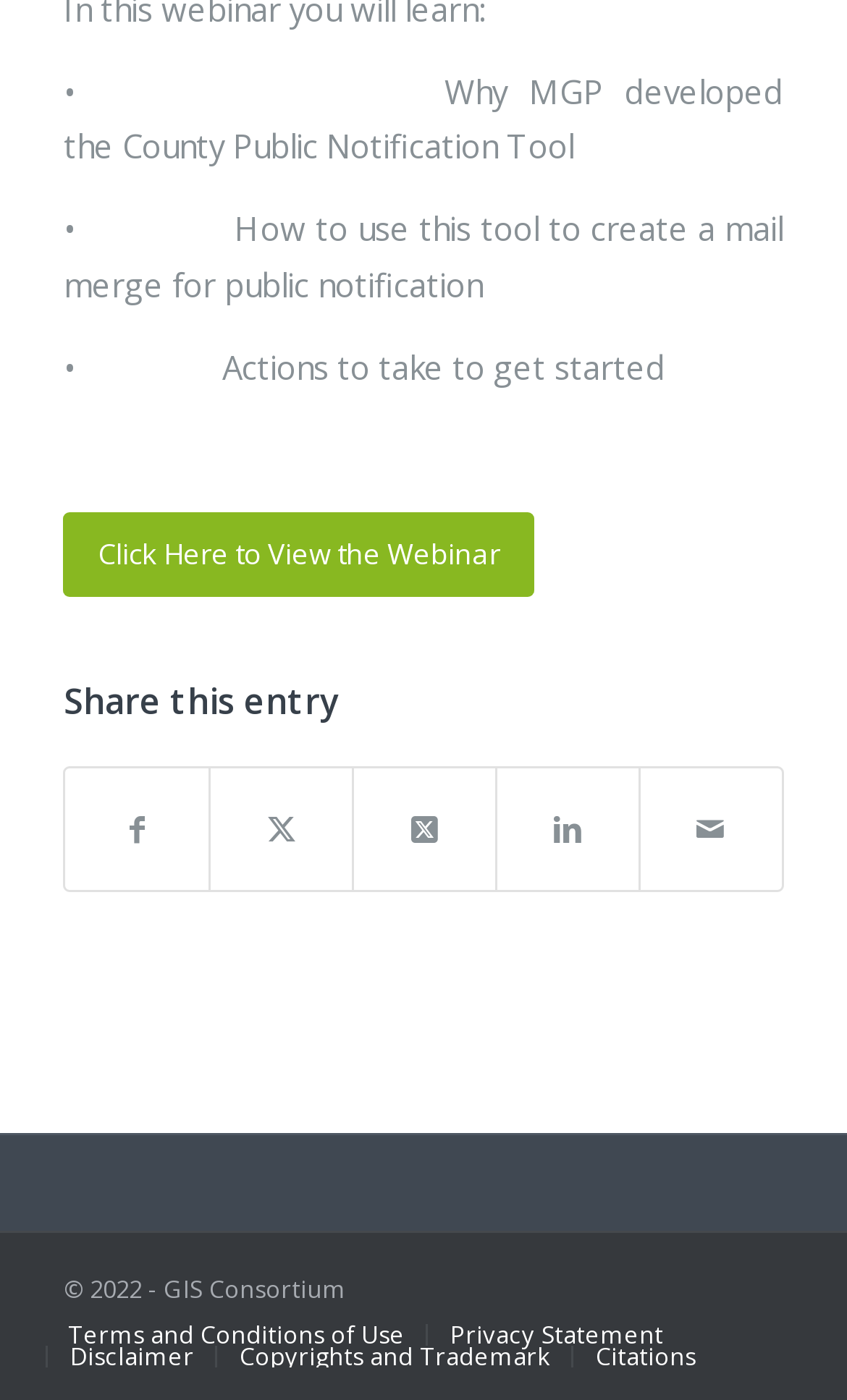How many social media platforms can you share this entry on?
Give a single word or phrase answer based on the content of the image.

4